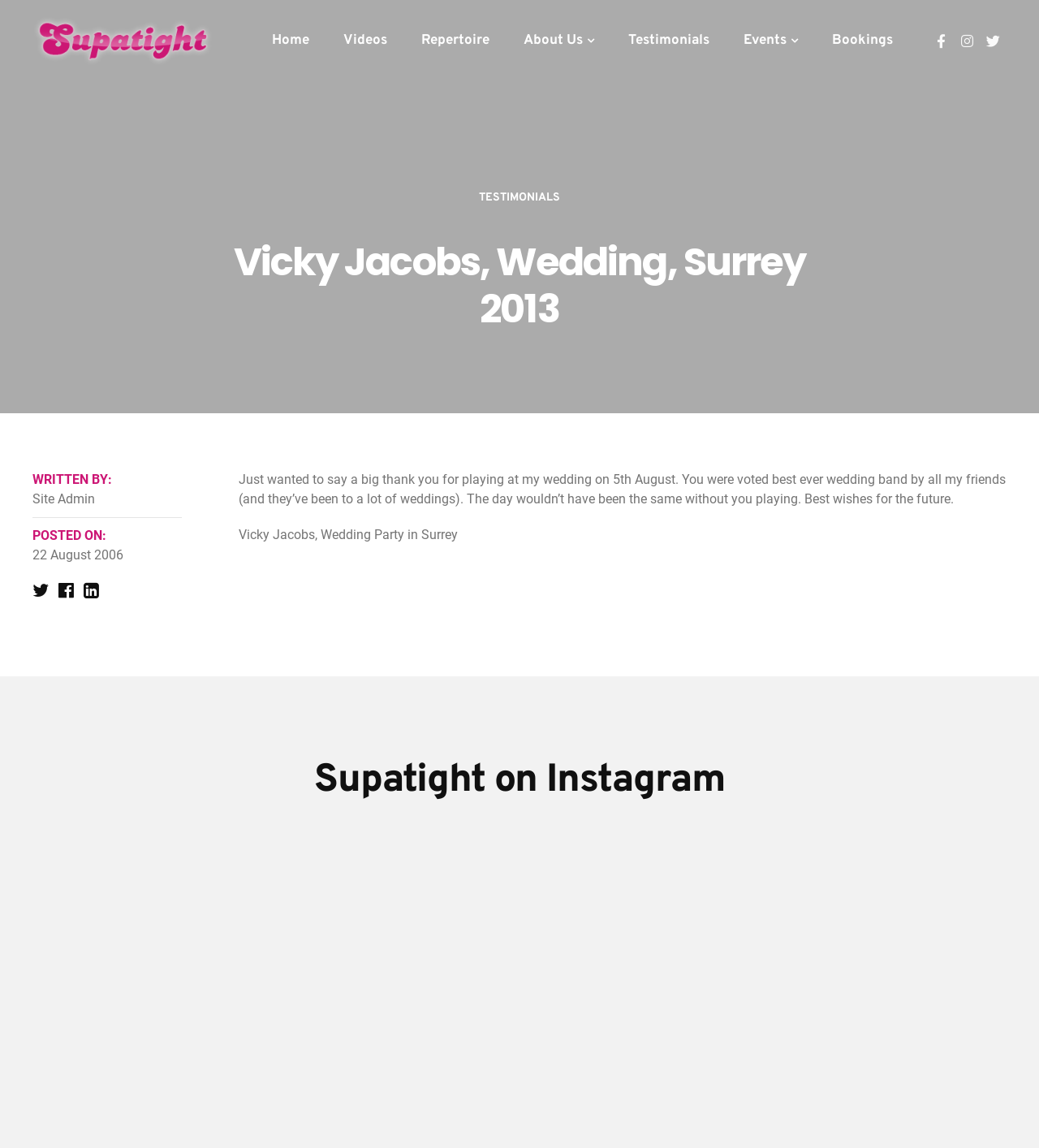Pinpoint the bounding box coordinates of the element that must be clicked to accomplish the following instruction: "Read the 'Testimonials'". The coordinates should be in the format of four float numbers between 0 and 1, i.e., [left, top, right, bottom].

[0.604, 0.022, 0.682, 0.048]